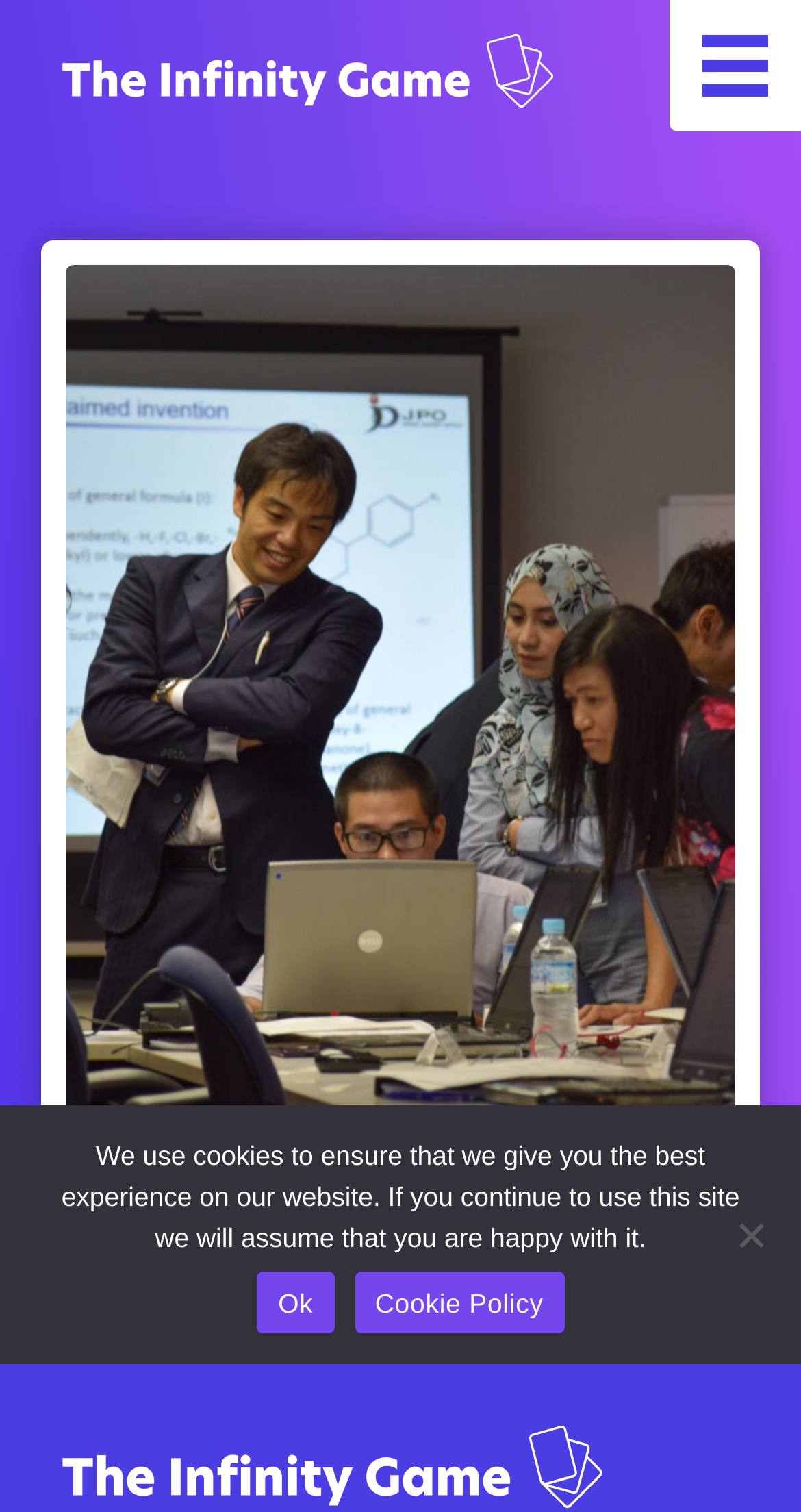How many links are in the cookie notice dialog?
Carefully analyze the image and provide a thorough answer to the question.

The cookie notice dialog has two links, 'Ok' and 'Cookie Policy', which are located at the bottom of the dialog.